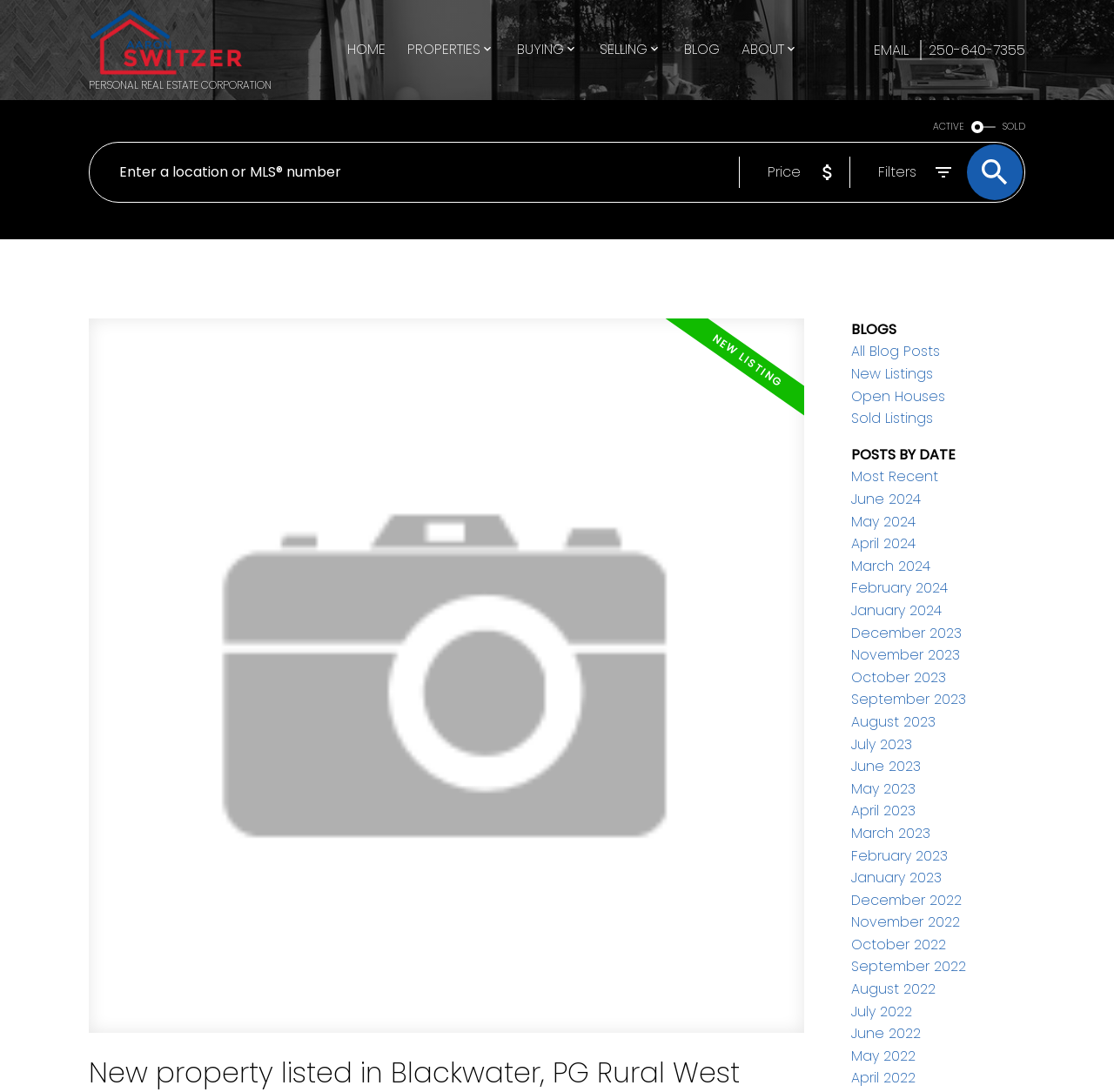Kindly provide the bounding box coordinates of the section you need to click on to fulfill the given instruction: "View 'New Listings' blog posts".

[0.764, 0.333, 0.837, 0.351]